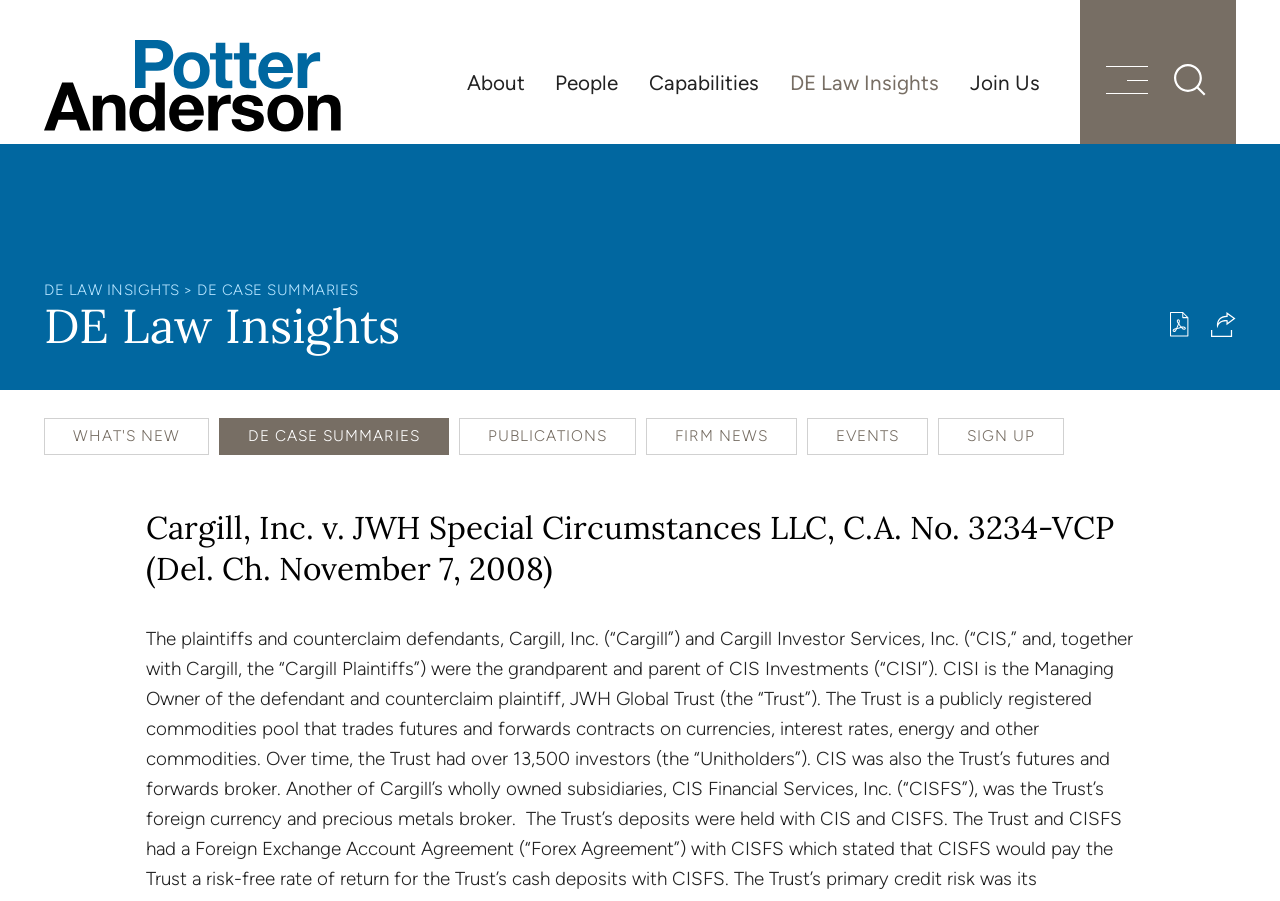What is the name of the button that allows users to share content?
We need a detailed and exhaustive answer to the question. Please elaborate.

The name of the button that allows users to share content can be found in the top-right corner of the webpage, where it says 'Share' next to an image of a sharing icon.